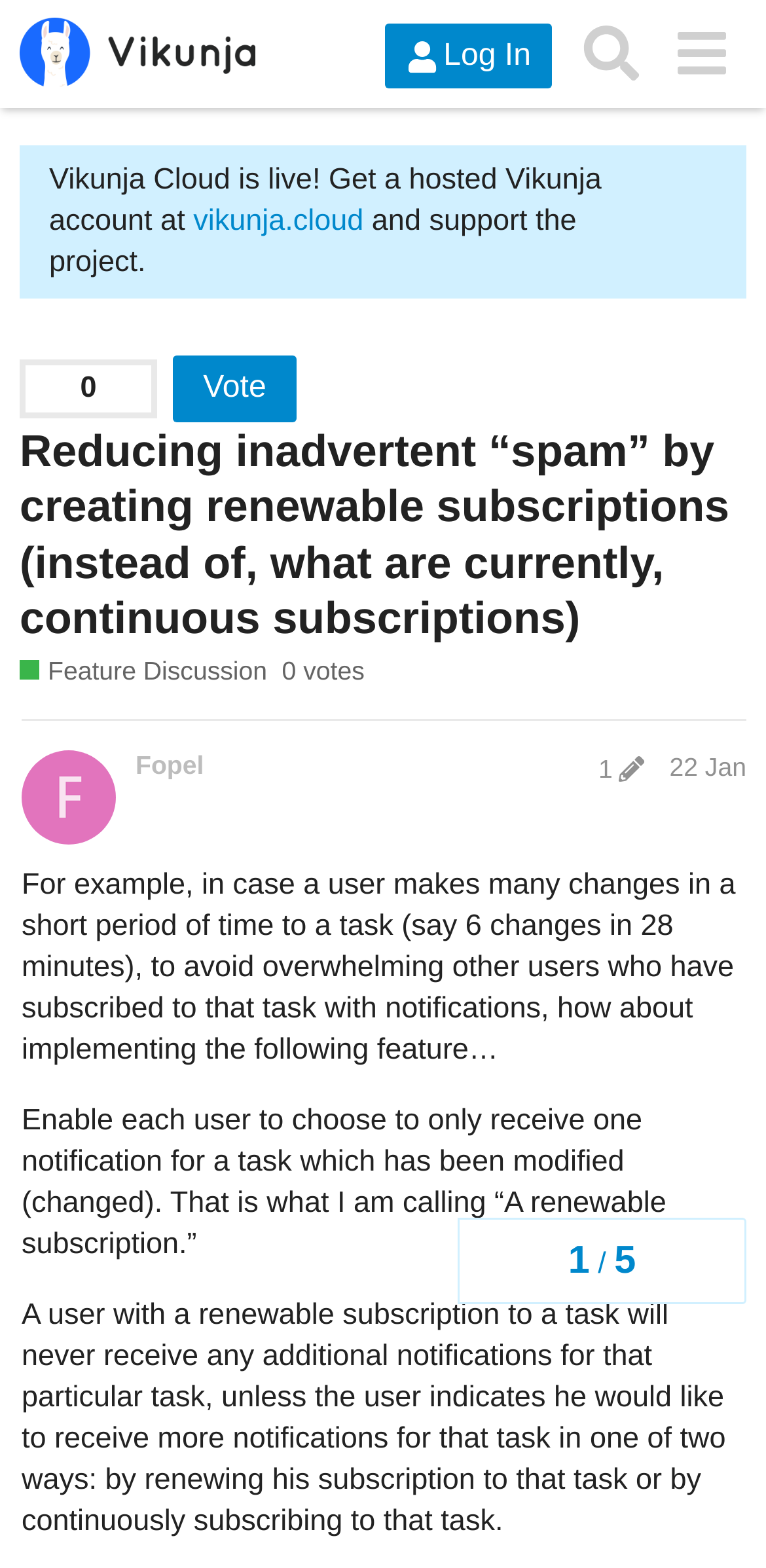What is the purpose of a renewable subscription?
From the screenshot, supply a one-word or short-phrase answer.

To avoid overwhelming users with notifications